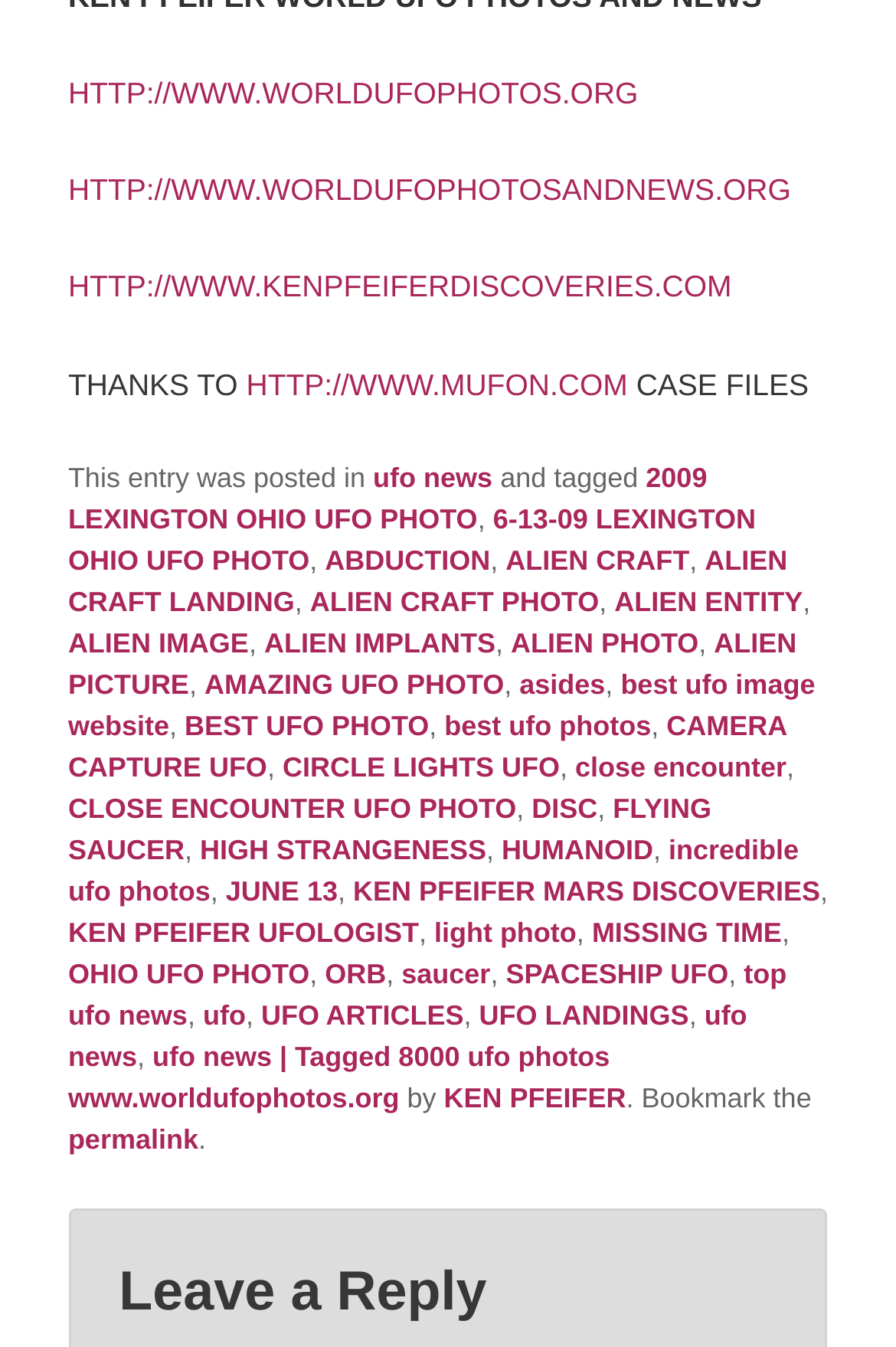Please respond in a single word or phrase: 
What is the name of the UFOlogist mentioned on the website?

KEN PFEIFER